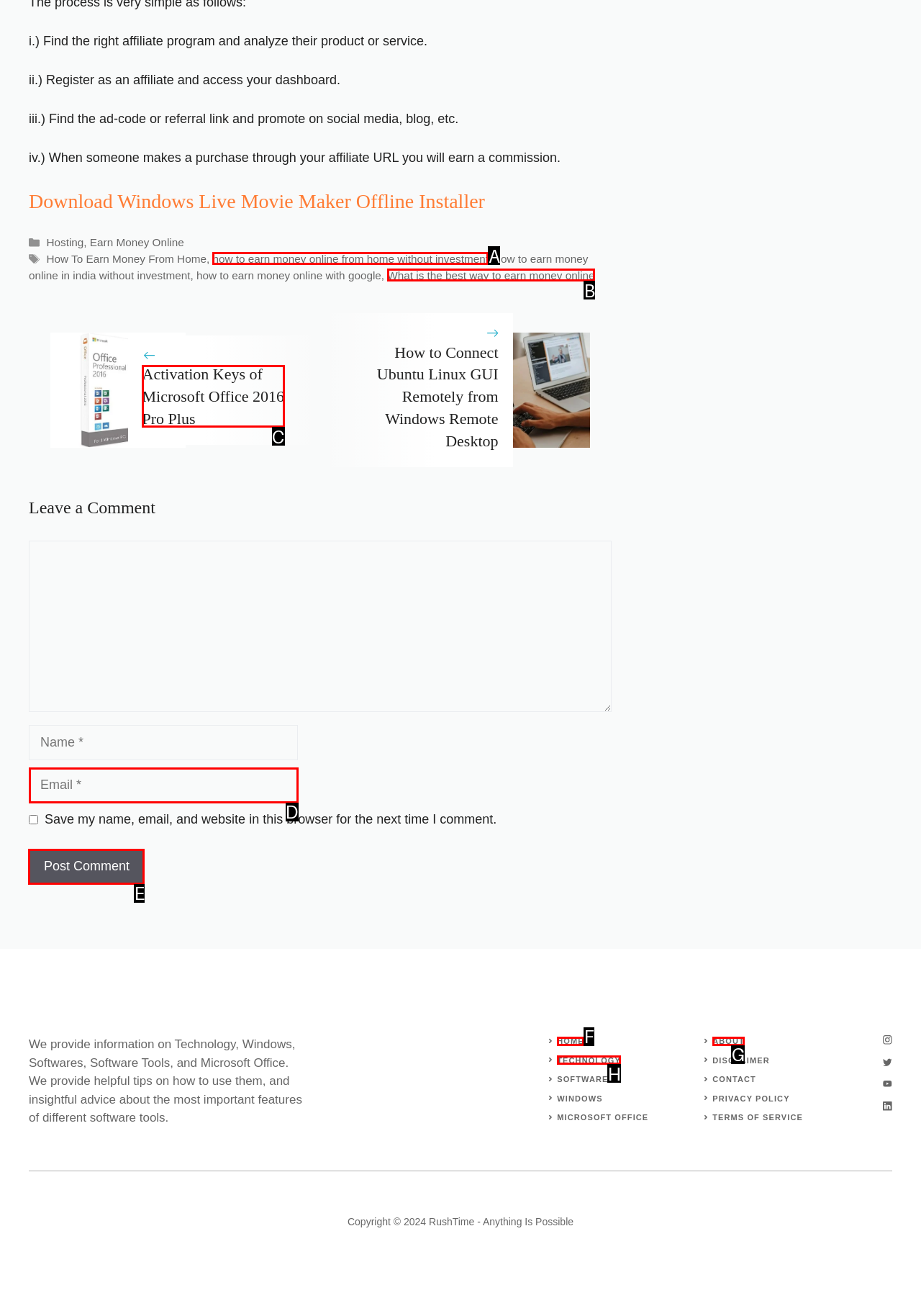Identify the HTML element you need to click to achieve the task: Post a comment. Respond with the corresponding letter of the option.

E